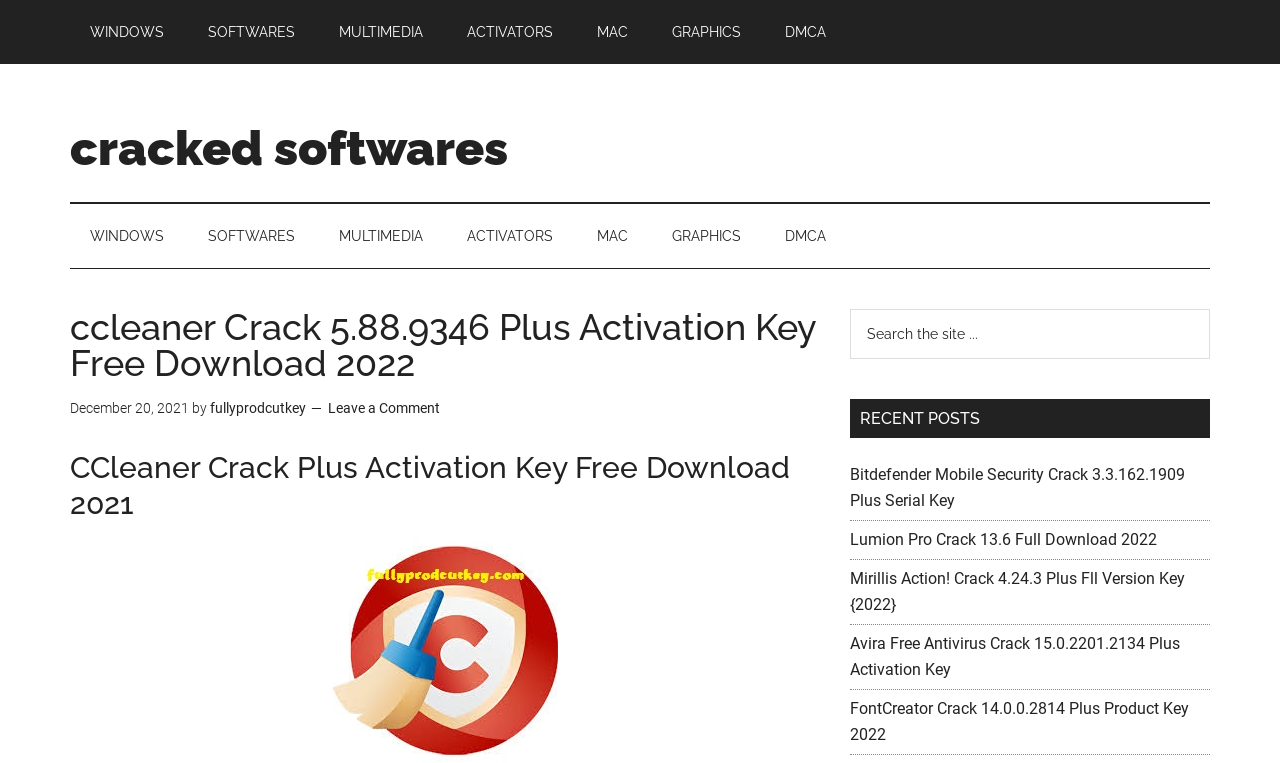Locate the headline of the webpage and generate its content.

ccleaner Crack 5.88.9346 Plus Activation Key Free Download 2022